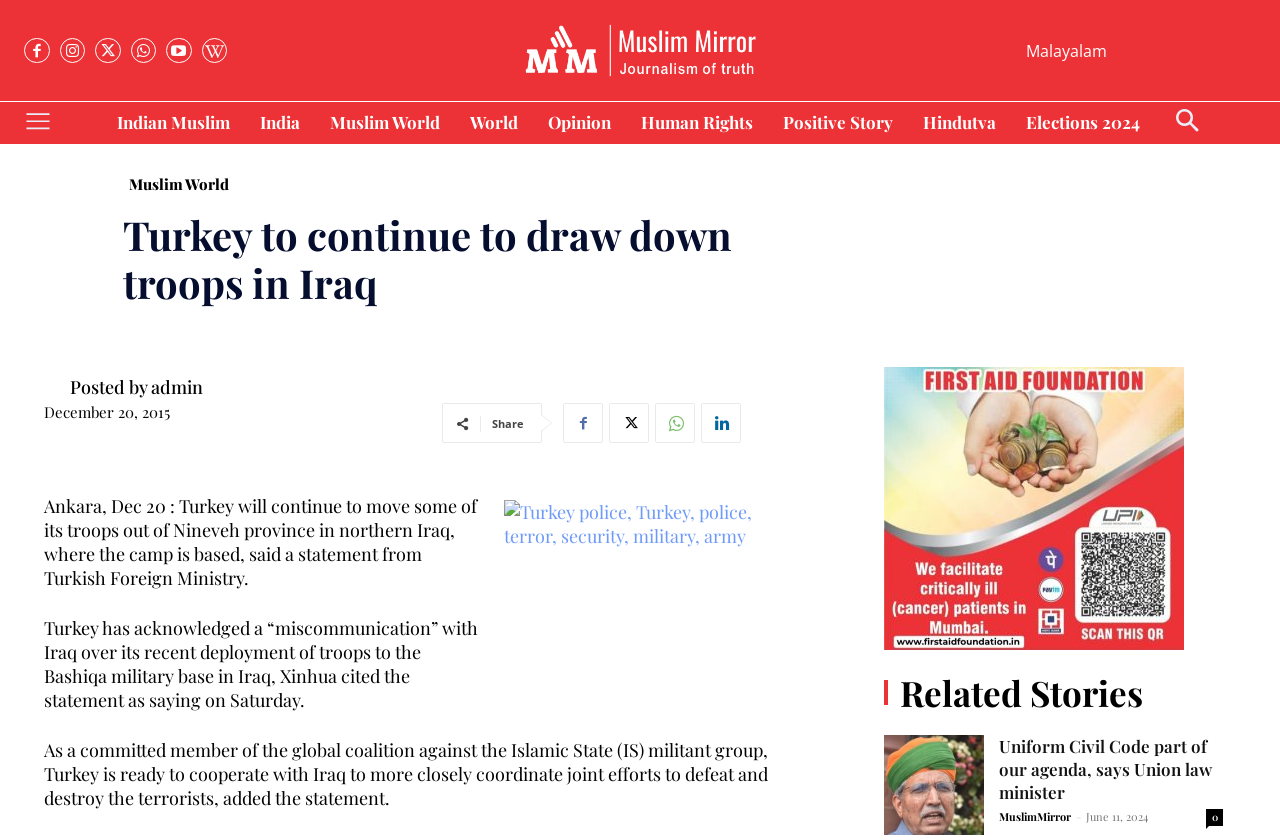What is the website's name?
Provide a short answer using one word or a brief phrase based on the image.

Muslim Mirror